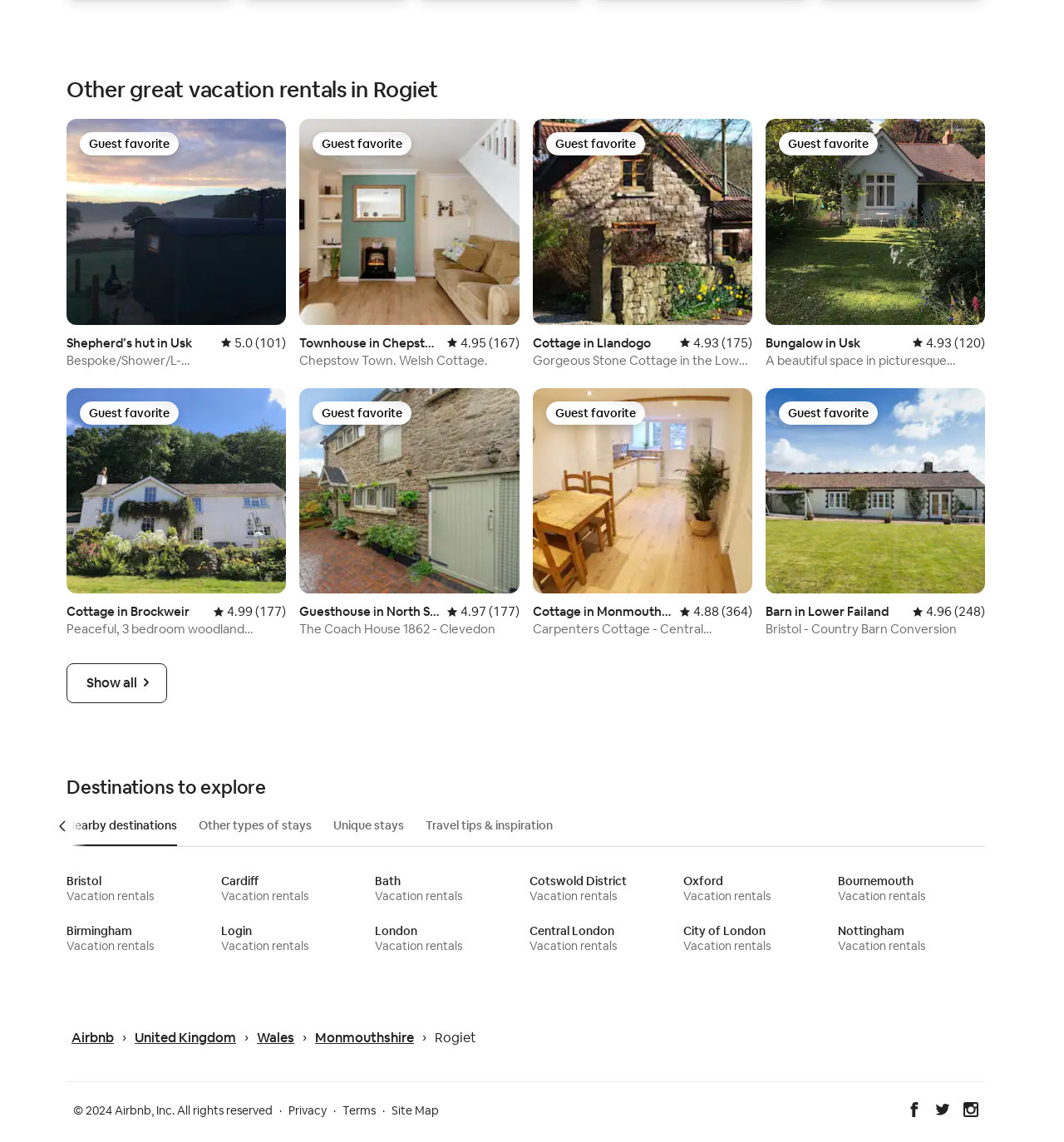Determine the coordinates of the bounding box that should be clicked to complete the instruction: "Click on the 'Show all' link". The coordinates should be represented by four float numbers between 0 and 1: [left, top, right, bottom].

[0.062, 0.581, 0.157, 0.616]